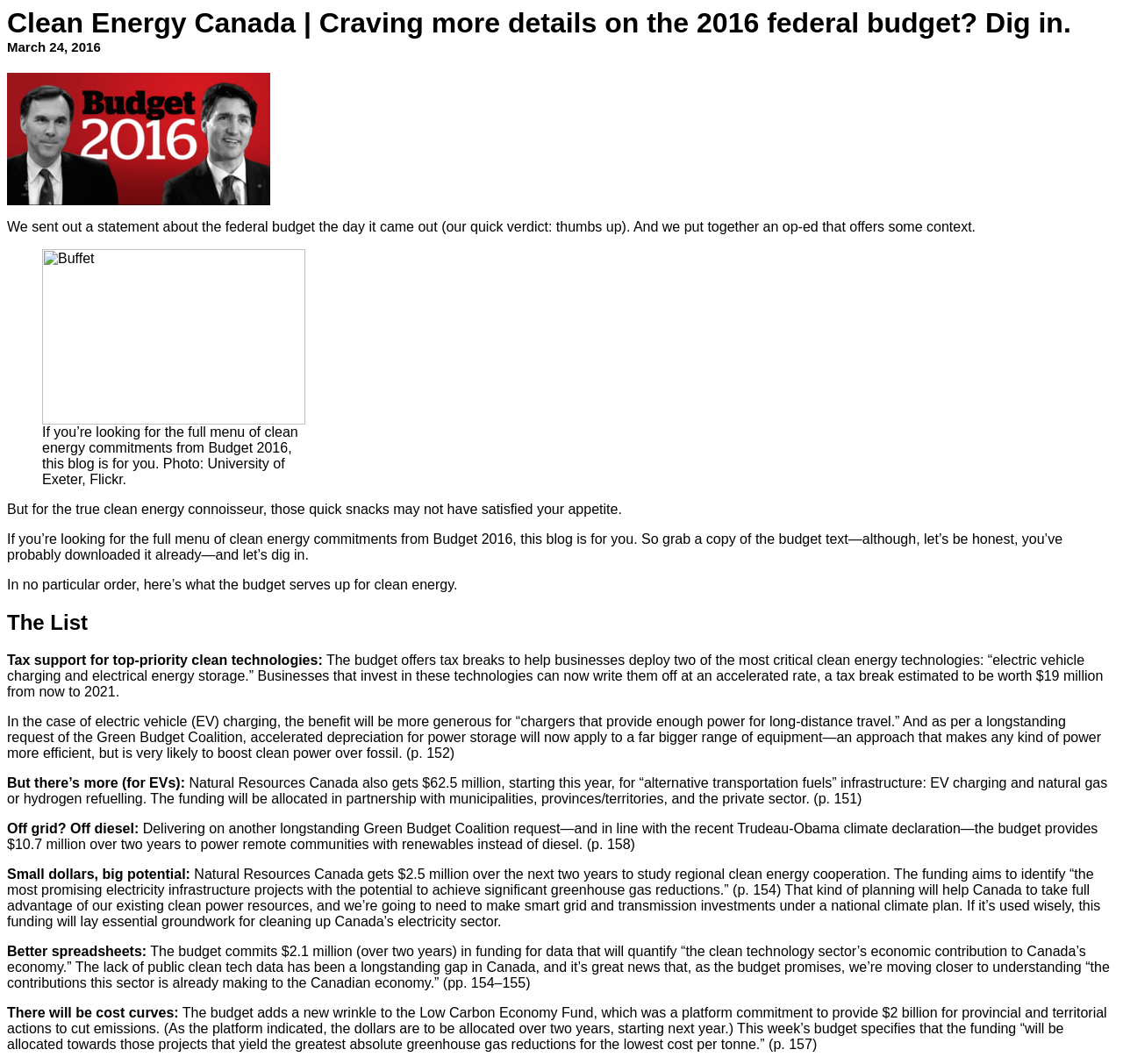What is the focus of the $2.1 million funding for data?
Utilize the image to construct a detailed and well-explained answer.

The focus of the $2.1 million funding for data can be found in the paragraph that discusses the funding, which states that it will be used to quantify 'the clean technology sector's economic contribution to Canada's economy'.